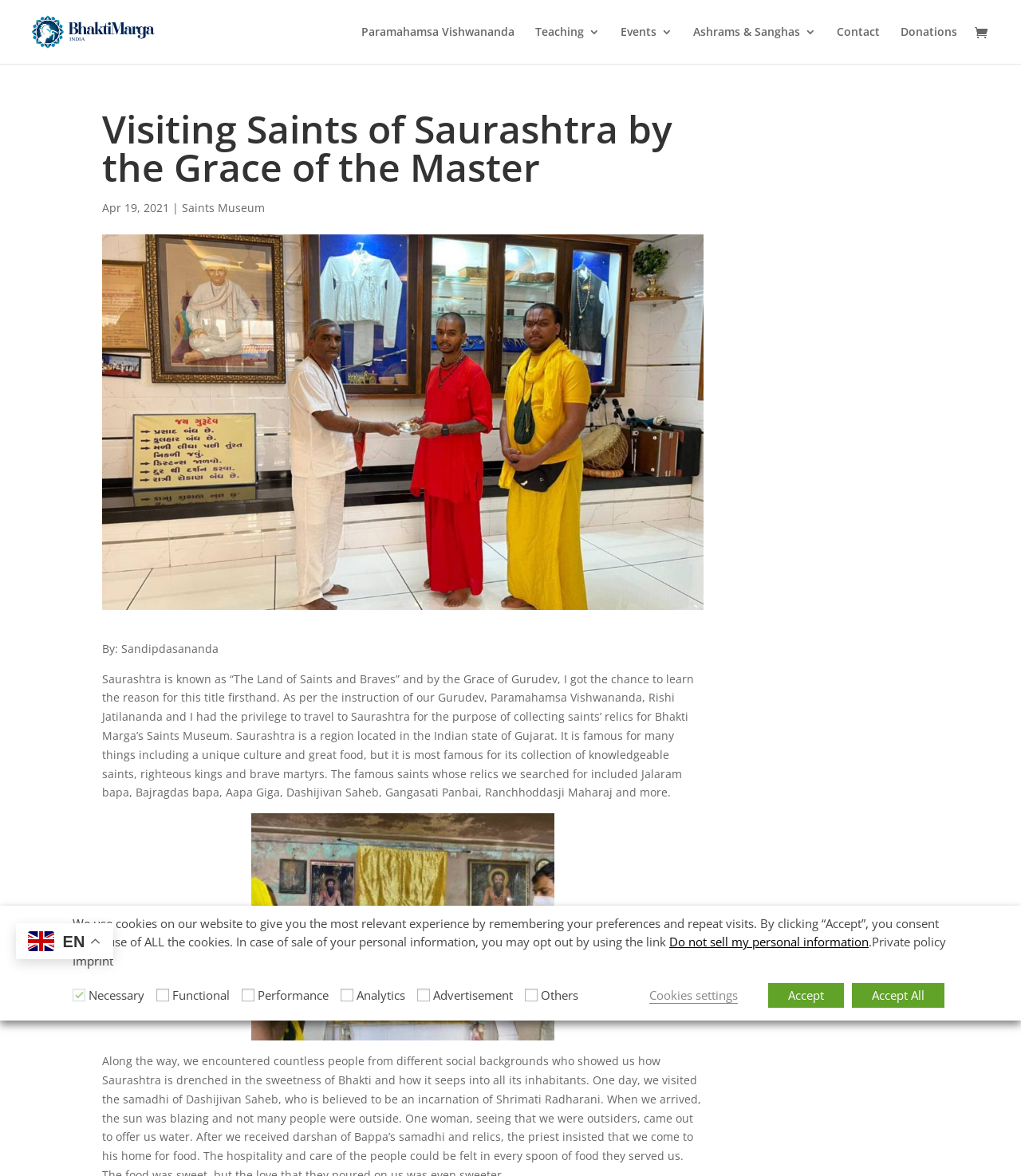Describe all the key features and sections of the webpage thoroughly.

The webpage is about "Visiting Saints of Saurashtra by the Grace of the Master" and is part of the Bhakti Marga India website. At the top, there is a logo of Bhakti Marga India, which is an image with a link to the organization's homepage. 

Below the logo, there are several links to different sections of the website, including "Paramahamsa Vishwananda", "Teaching 3", "Events 3", "Ashrams & Sanghas", "Contact", and "Donations". These links are arranged horizontally across the top of the page.

The main content of the page is a article titled "Visiting Saints of Saurashtra by the Grace of the Master", which is written by Sandipdasananda. The article is divided into several paragraphs and describes the author's experience visiting saints in Saurashtra, a region in the Indian state of Gujarat. The article also mentions the purpose of collecting saints' relics for Bhakti Marga's Saints Museum.

On the right side of the page, there is a language selection option, which is an image of a flag with the text "EN" next to it.

At the bottom of the page, there is a cookie consent dialog box, which informs users about the use of cookies on the website. The dialog box has several checkboxes for different types of cookies, including necessary, functional, performance, analytics, advertisement, and others. There are also buttons to accept or decline the use of cookies, as well as a link to the website's private policy and imprint.